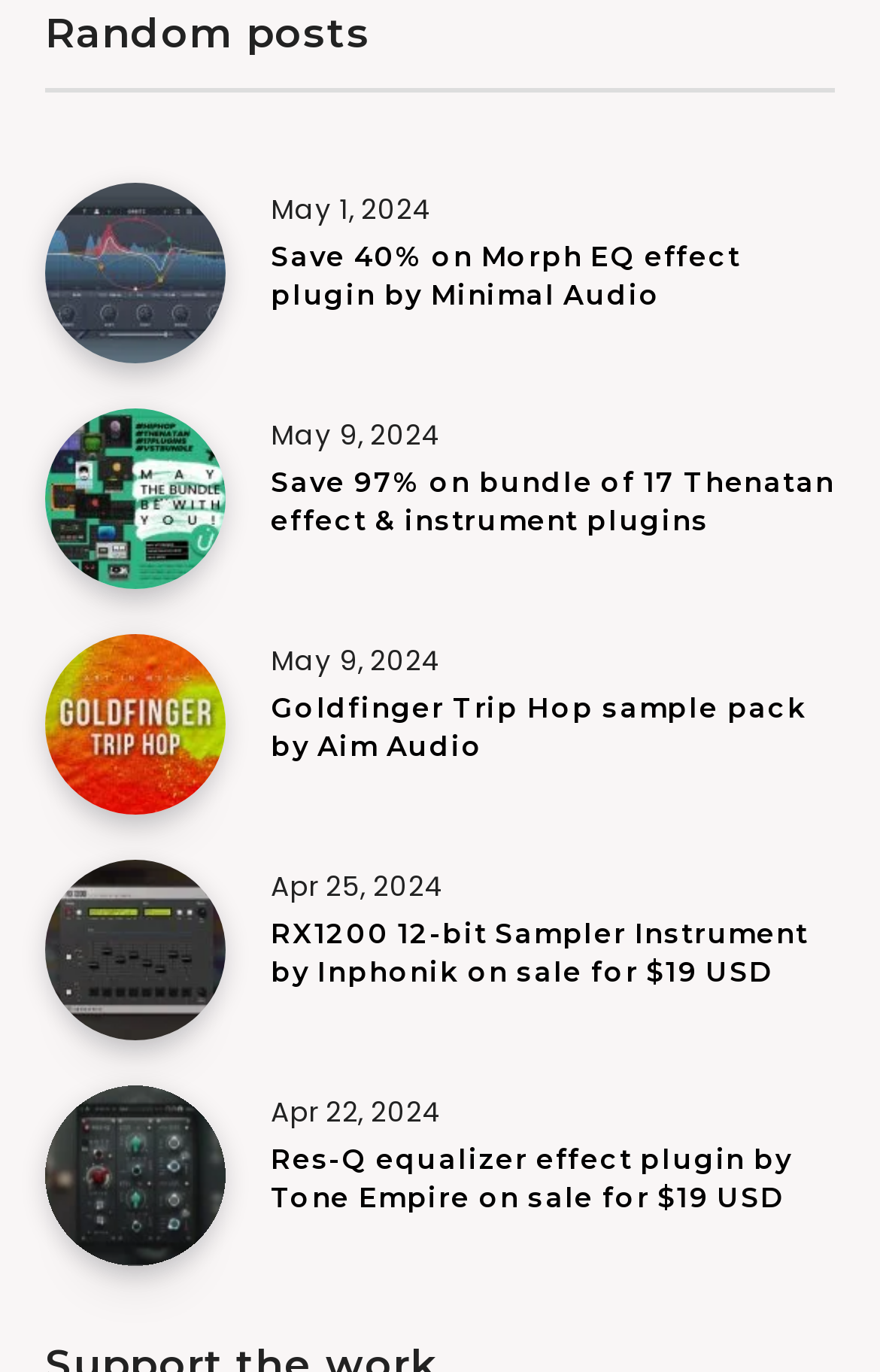Identify the bounding box coordinates of the clickable region to carry out the given instruction: "Click on the link to save 40% on Morph EQ effect plugin by Minimal Audio".

[0.308, 0.174, 0.842, 0.236]